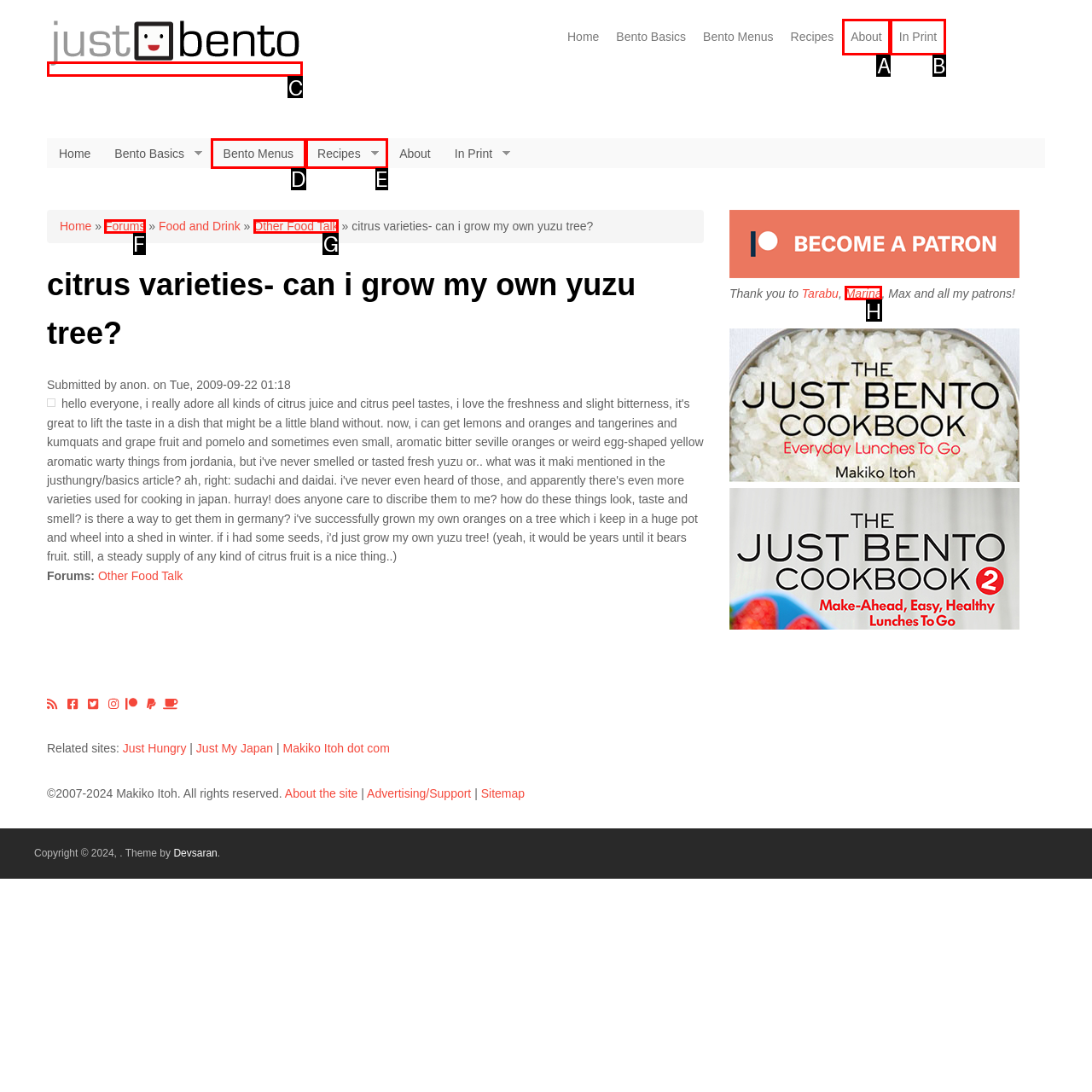Identify which HTML element should be clicked to fulfill this instruction: Click on the 'Home' link Reply with the correct option's letter.

C